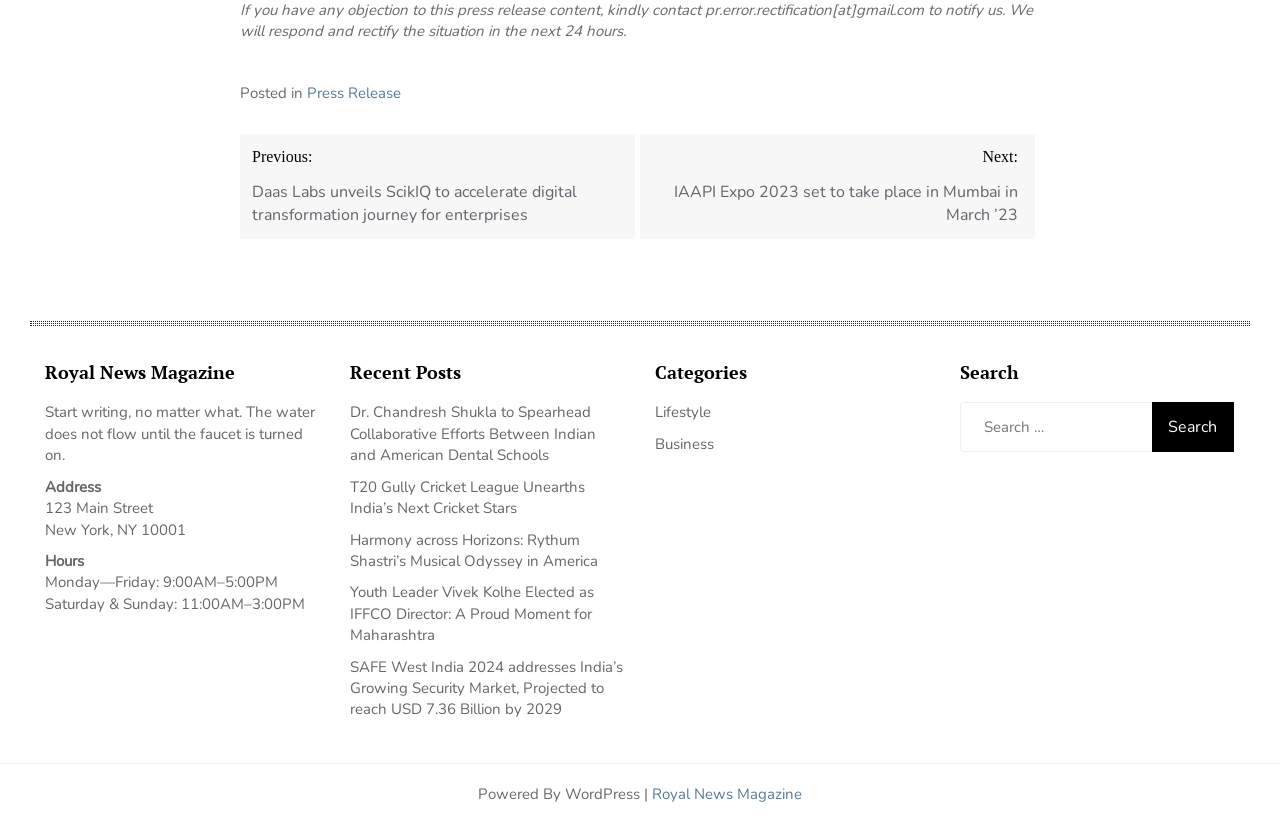What is the purpose of the search bar?
Answer the question in a detailed and comprehensive manner.

The search bar is located at the bottom of the webpage and has a static text element with the text 'Search for:'. The search bar is used to search for content on the webpage.